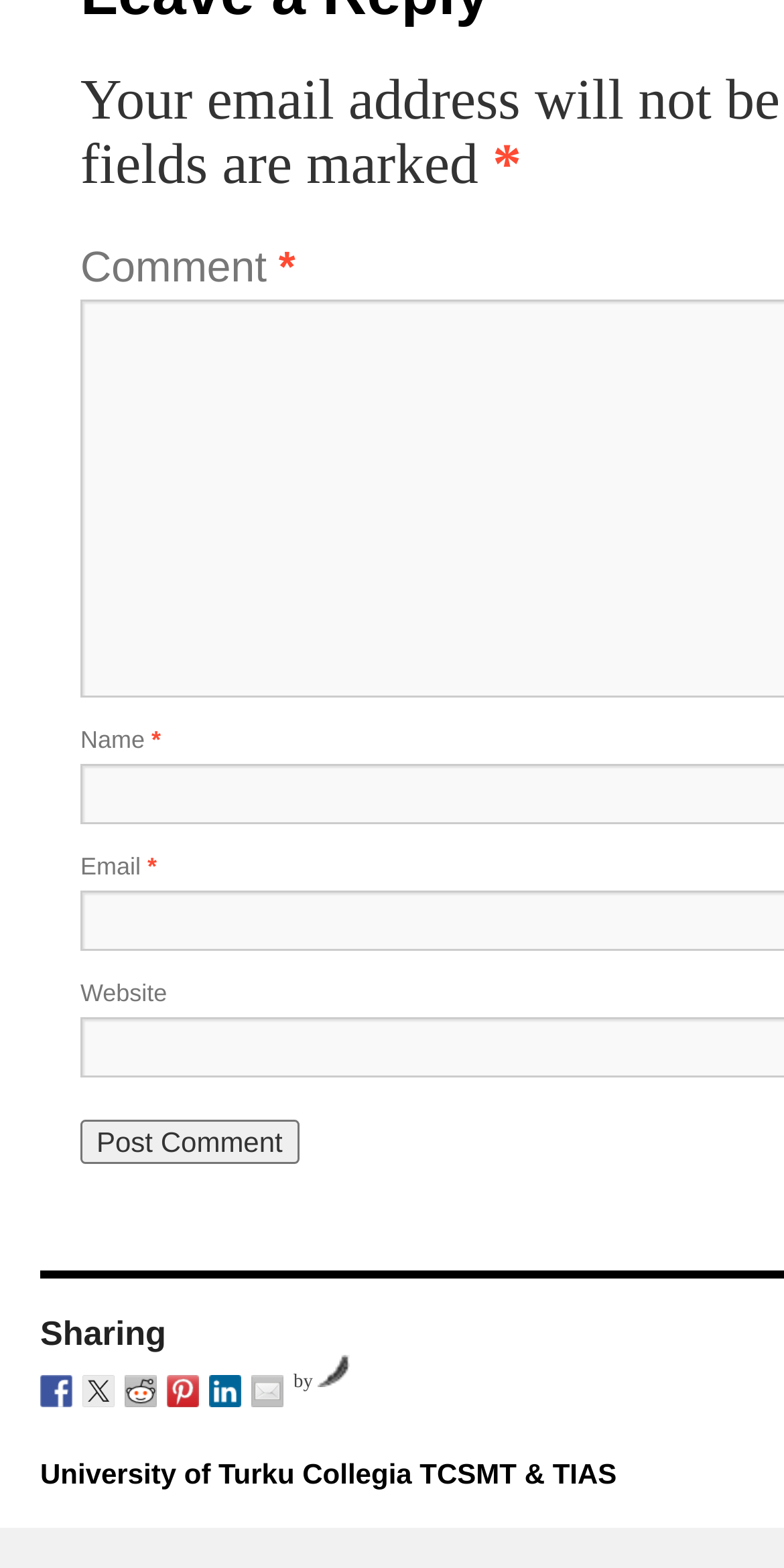Locate the bounding box of the UI element with the following description: "name="submit" value="Post Comment"".

[0.103, 0.714, 0.381, 0.742]